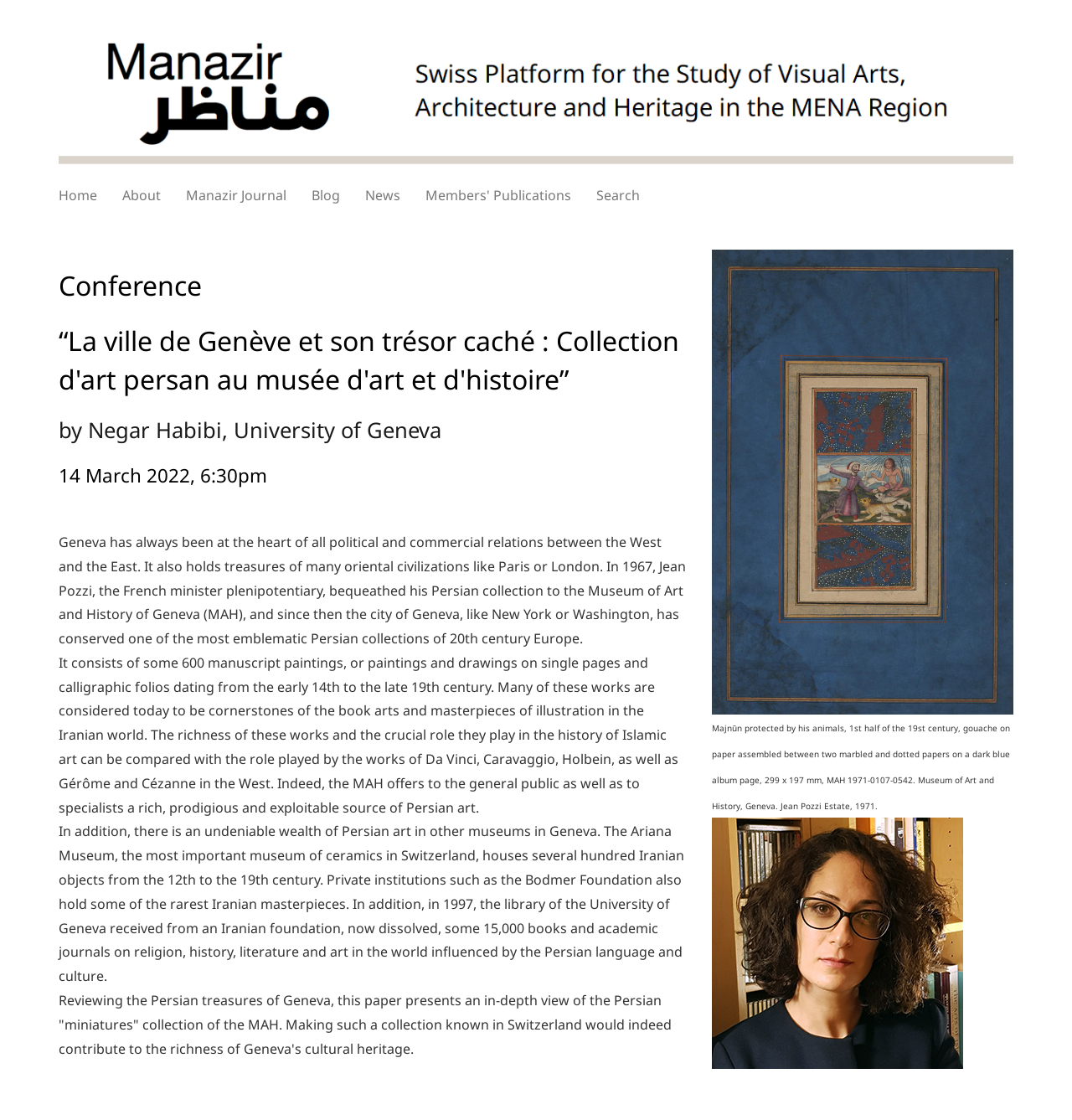Locate the bounding box coordinates of the item that should be clicked to fulfill the instruction: "Follow on Twitter".

None